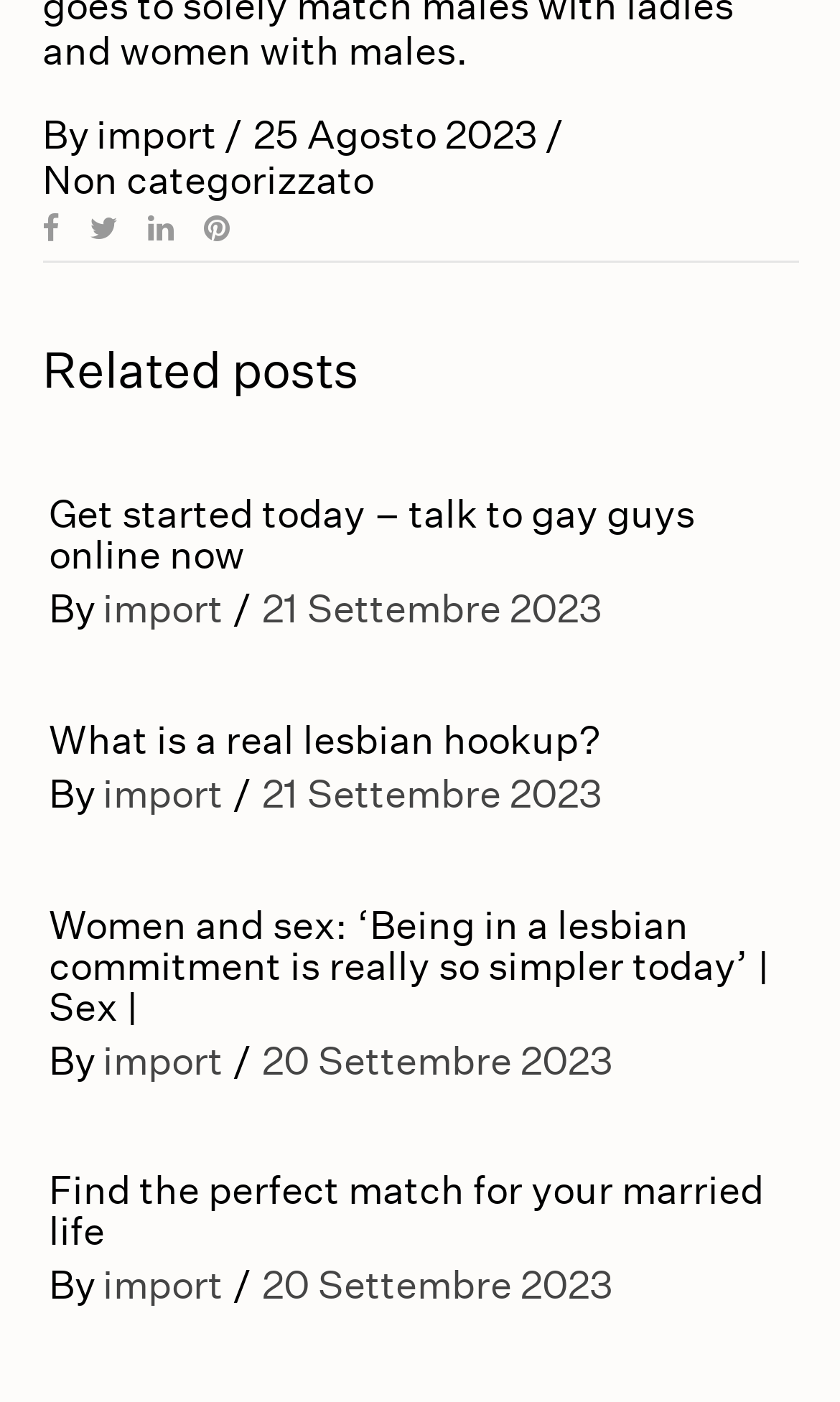Determine the bounding box coordinates of the clickable region to execute the instruction: "Find the perfect match for your married life". The coordinates should be four float numbers between 0 and 1, denoted as [left, top, right, bottom].

[0.058, 0.833, 0.909, 0.894]